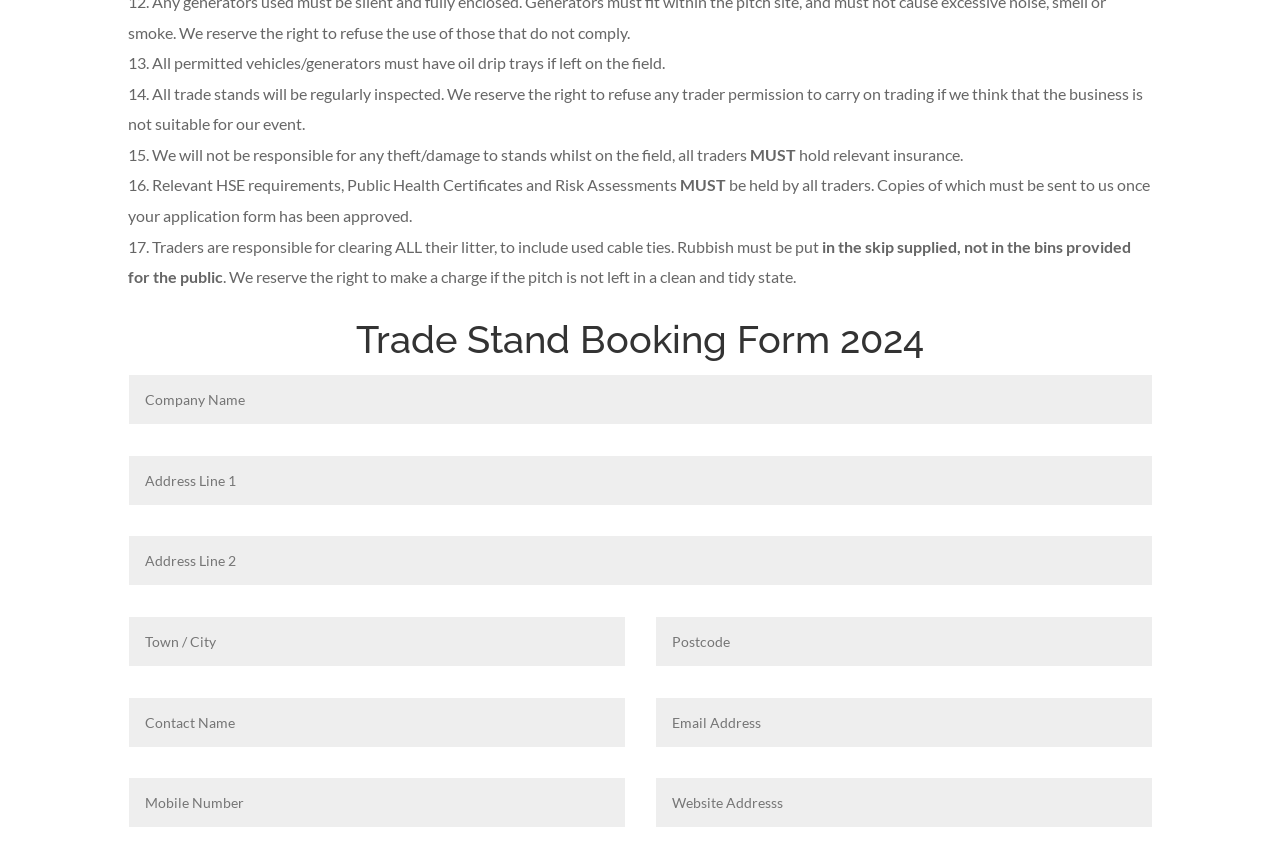Using the details in the image, give a detailed response to the question below:
What happens if a pitch is not left clean?

The text warns, 'We reserve the right to make a charge if the pitch is not left in a clean and tidy state.' This implies that if a trader fails to clean up their pitch, they may be subject to a penalty or fine.